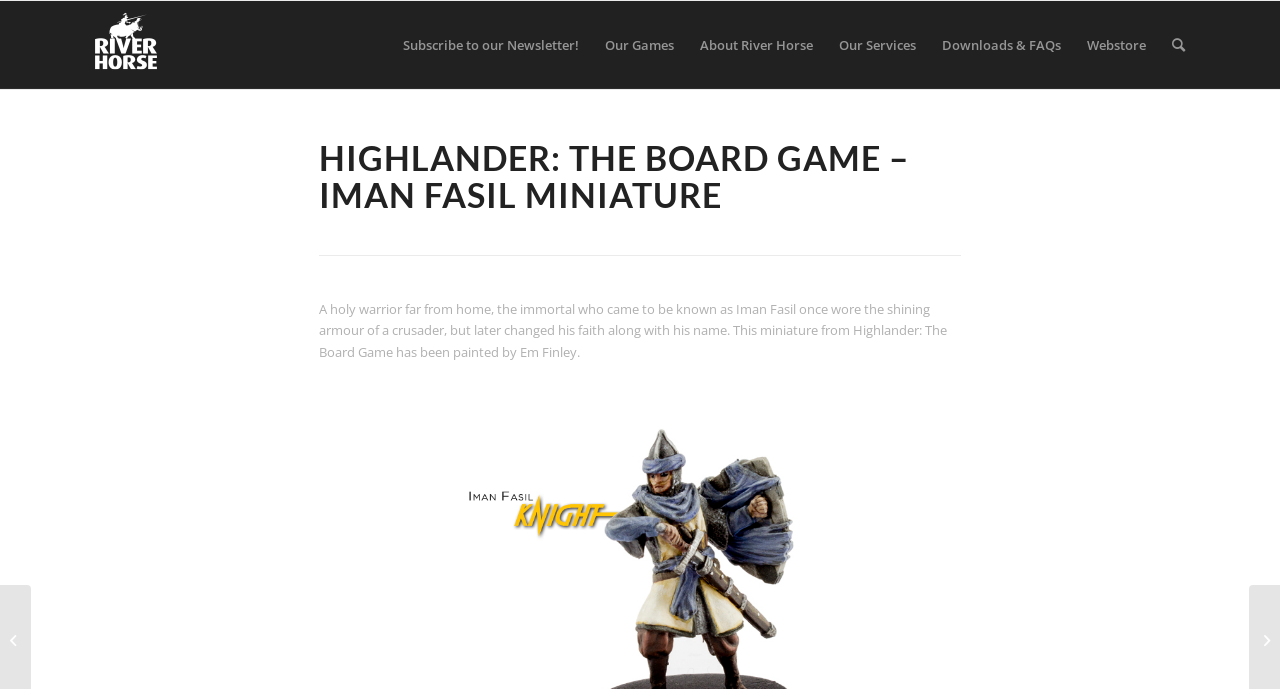What is the name of the board game?
Answer the question with a single word or phrase derived from the image.

Highlander: The Board Game